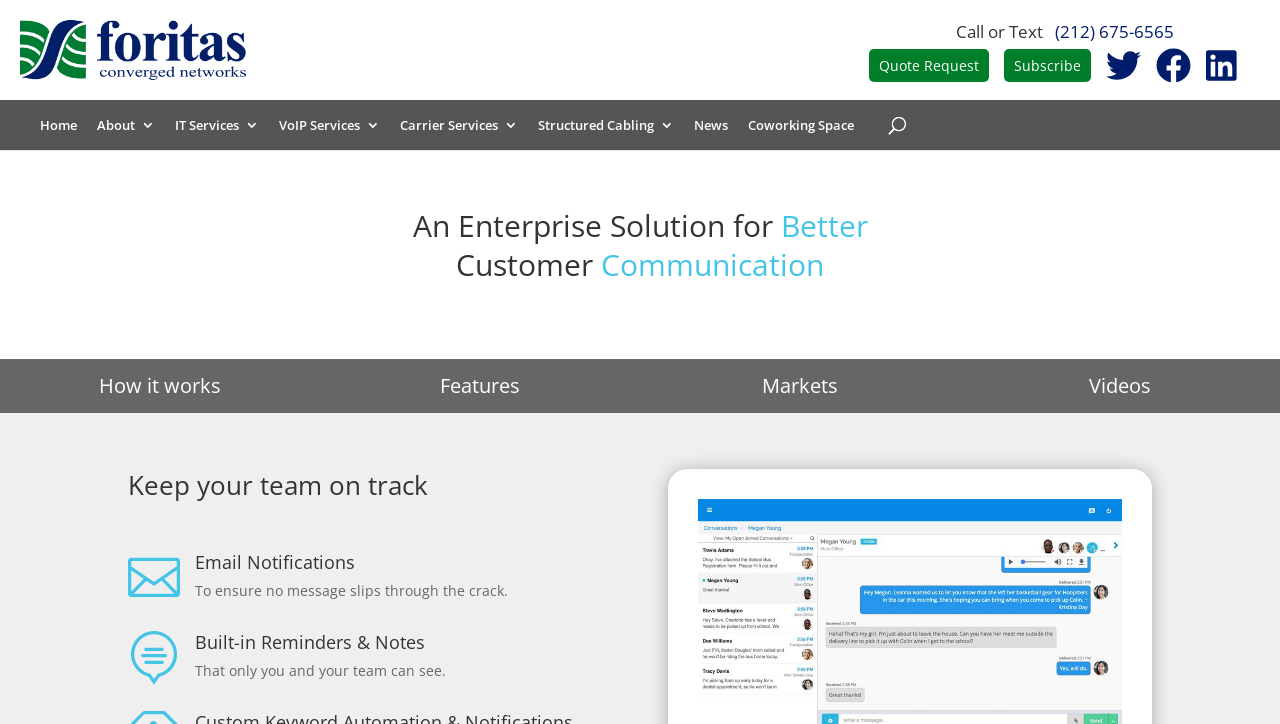Determine the bounding box coordinates of the clickable element to achieve the following action: 'View 'News''. Provide the coordinates as four float values between 0 and 1, formatted as [left, top, right, bottom].

[0.542, 0.163, 0.569, 0.207]